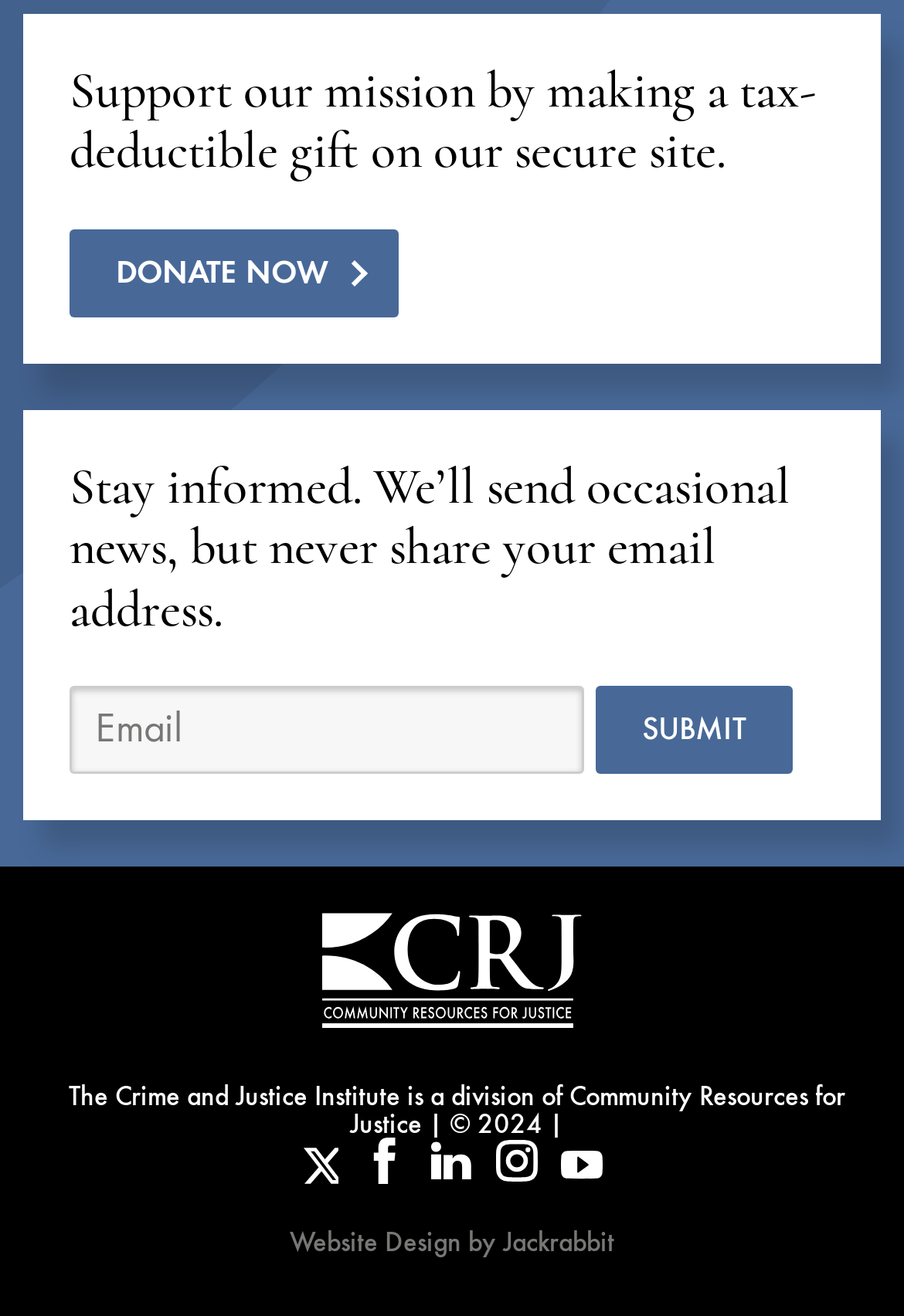From the element description: "Proudly powered by WordPress", extract the bounding box coordinates of the UI element. The coordinates should be expressed as four float numbers between 0 and 1, in the order [left, top, right, bottom].

None